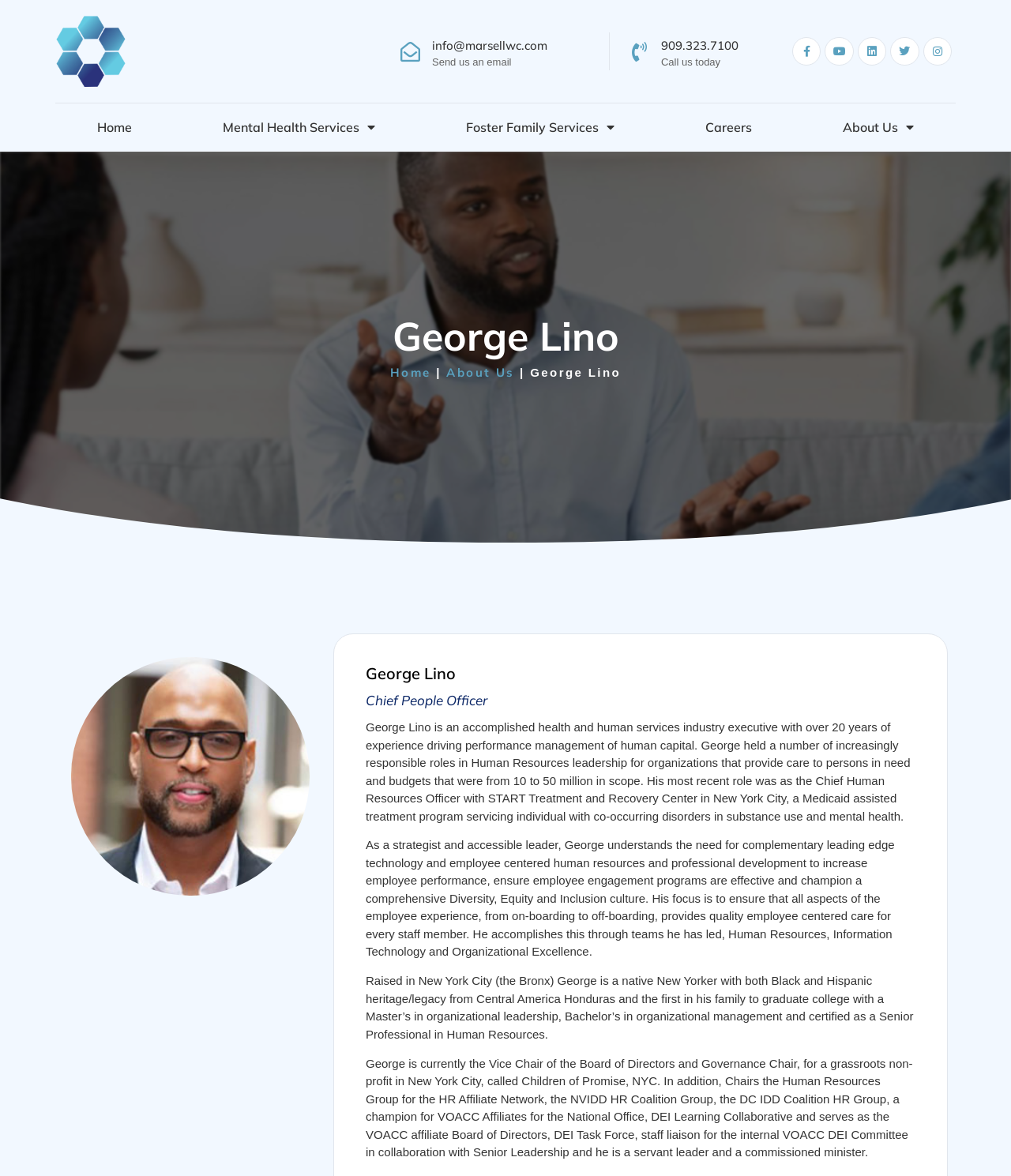Use a single word or phrase to answer this question: 
What is the name of the organization George Lino worked with?

START Treatment and Recovery Center